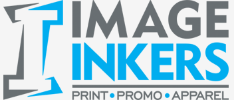Offer a detailed narrative of what is shown in the image.

The image showcases the logo of "Image Inkers," a company specializing in print, promotional products, and apparel. The design prominently features the brand name "IMAGE INKERS" in bold letters, with "IMAGE" in grey and "INKERS" in a vibrant blue, emphasizing the company's creative focus. Below the brand name, the phrases "PRINT • PROMO • APPAREL" are presented in a sleek, modern font, highlighting the diverse offerings of the business. The logo's dynamic composition conveys professionalism and innovation, making it visually appealing and memorable for potential clients.